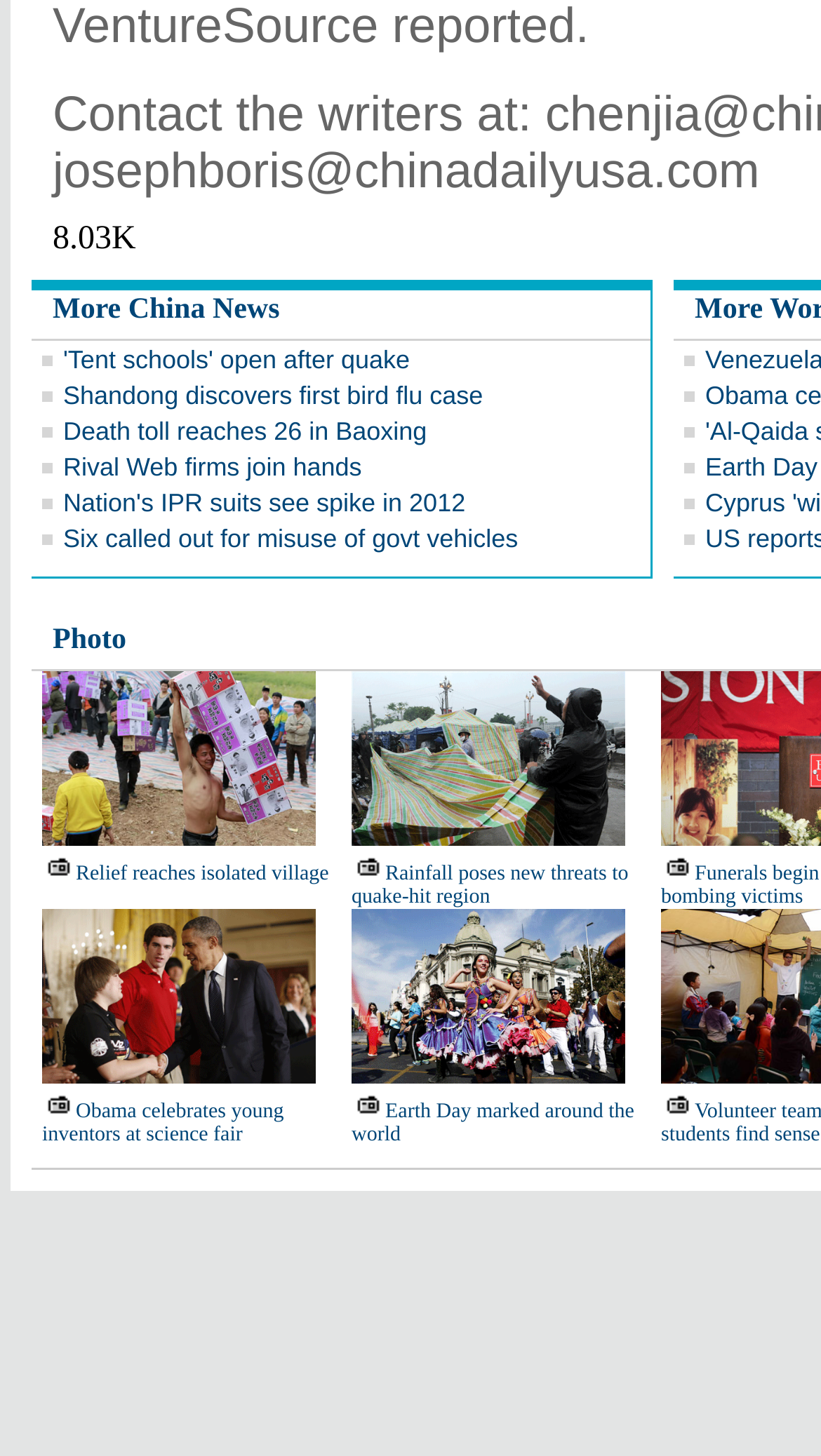Answer the question using only one word or a concise phrase: How many news articles are on this page?

14